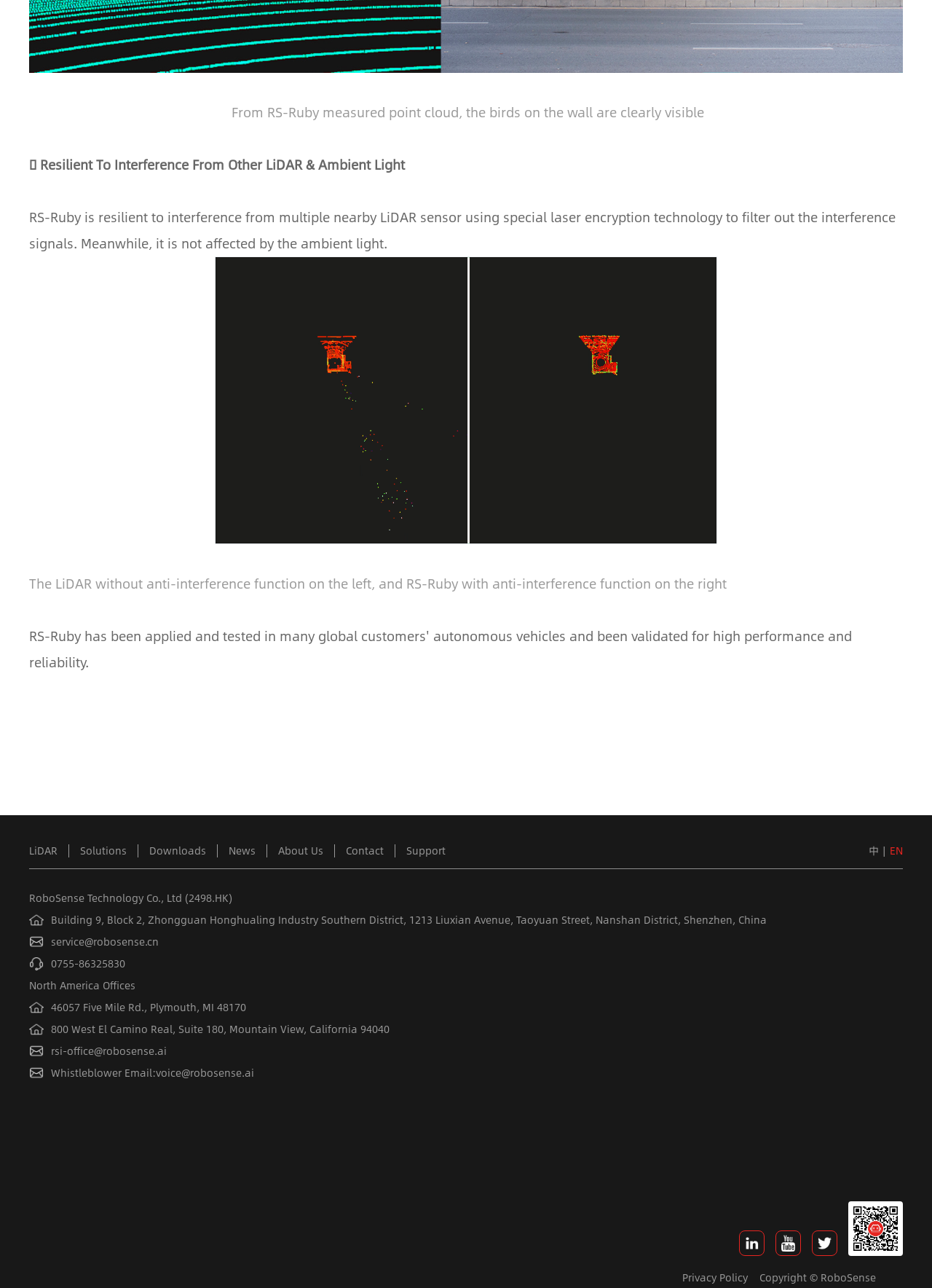Determine the bounding box coordinates for the area that should be clicked to carry out the following instruction: "Visit Solutions page".

[0.086, 0.656, 0.136, 0.666]